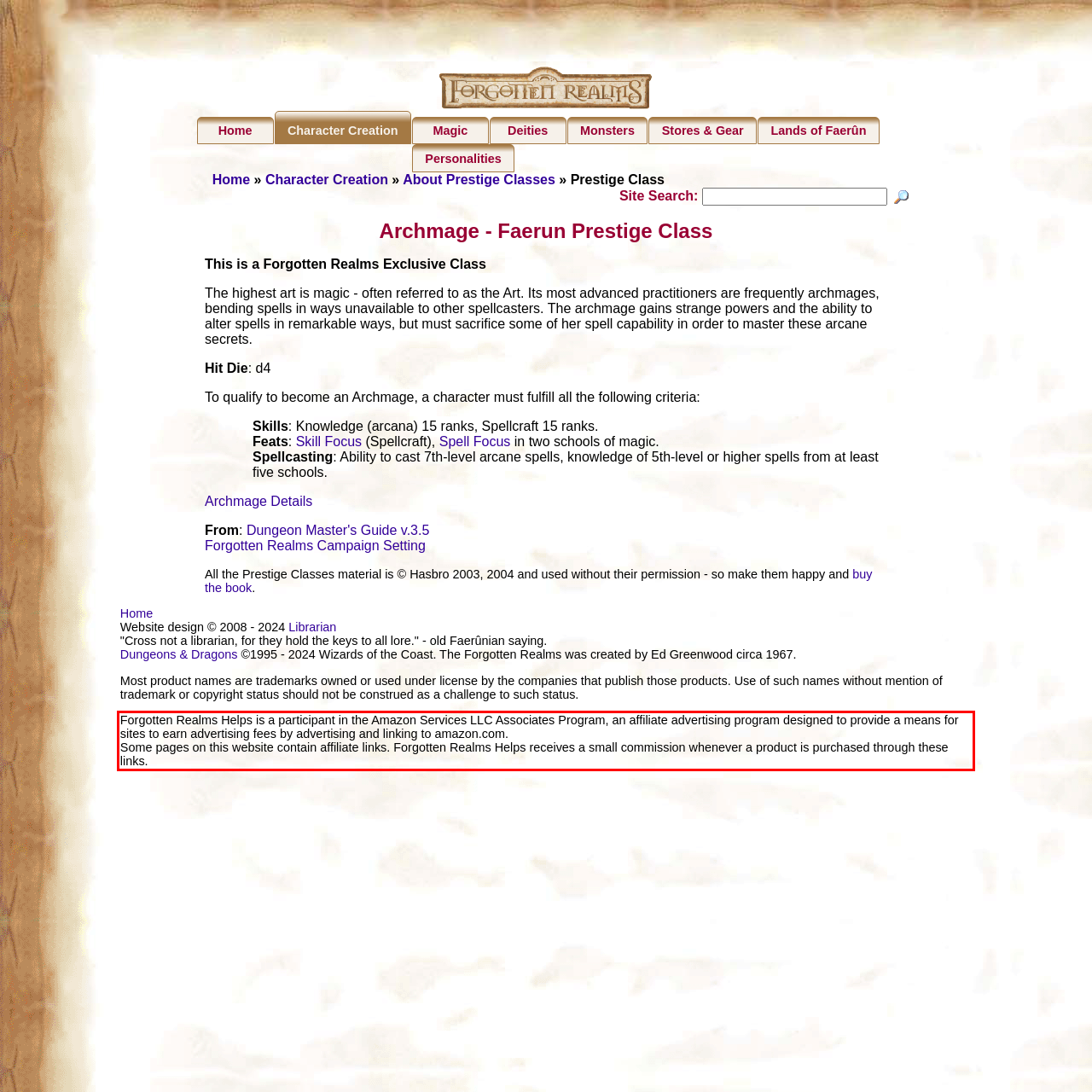Using the webpage screenshot, recognize and capture the text within the red bounding box.

Forgotten Realms Helps is a participant in the Amazon Services LLC Associates Program, an affiliate advertising program designed to provide a means for sites to earn advertising fees by advertising and linking to amazon.com. Some pages on this website contain affiliate links. Forgotten Realms Helps receives a small commission whenever a product is purchased through these links.